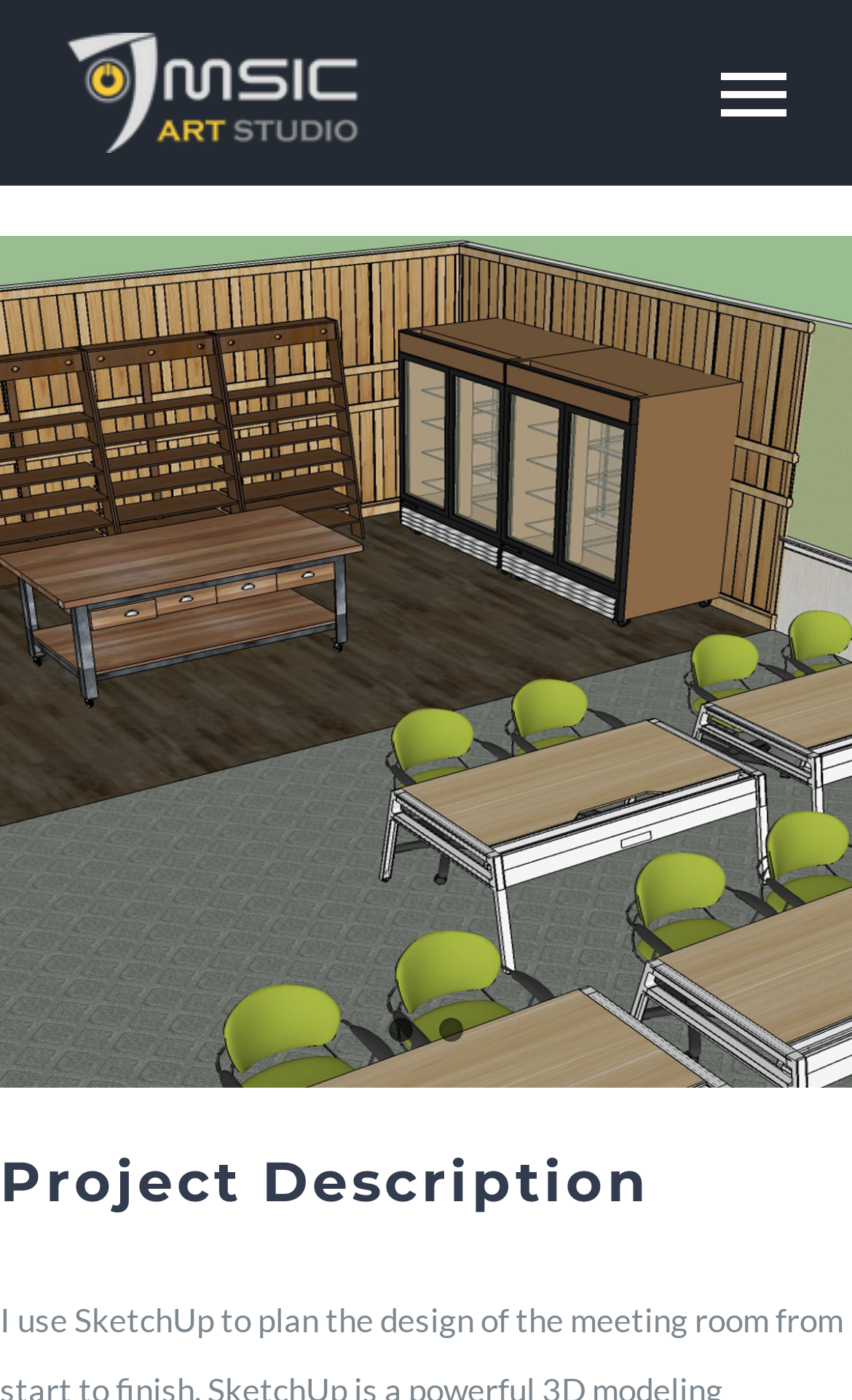Show the bounding box coordinates for the element that needs to be clicked to execute the following instruction: "View the project description". Provide the coordinates in the form of four float numbers between 0 and 1, i.e., [left, top, right, bottom].

[0.0, 0.815, 1.0, 0.874]